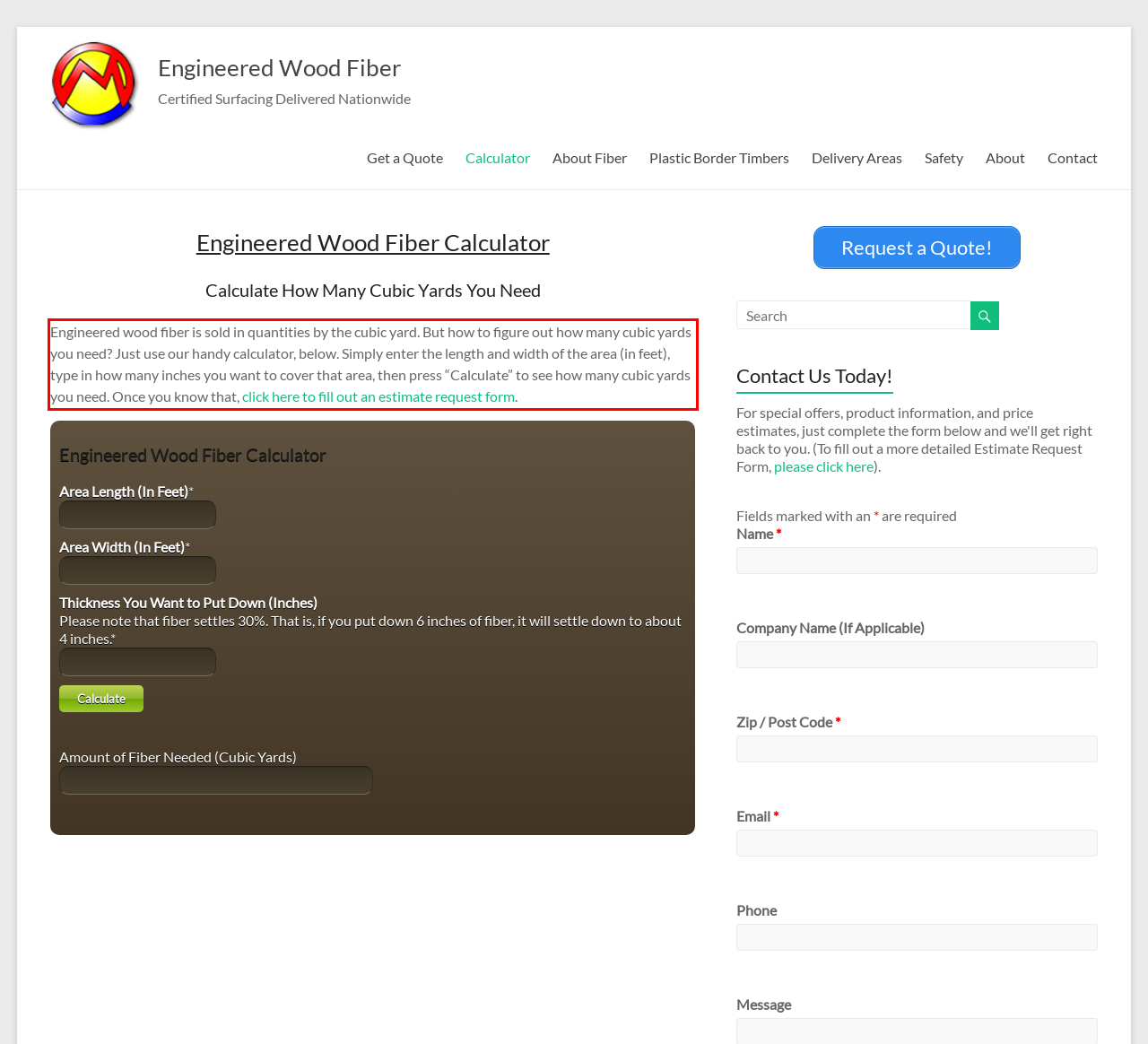Please look at the webpage screenshot and extract the text enclosed by the red bounding box.

Engineered wood fiber is sold in quantities by the cubic yard. But how to figure out how many cubic yards you need? Just use our handy calculator, below. Simply enter the length and width of the area (in feet), type in how many inches you want to cover that area, then press “Calculate” to see how many cubic yards you need. Once you know that, click here to fill out an estimate request form.